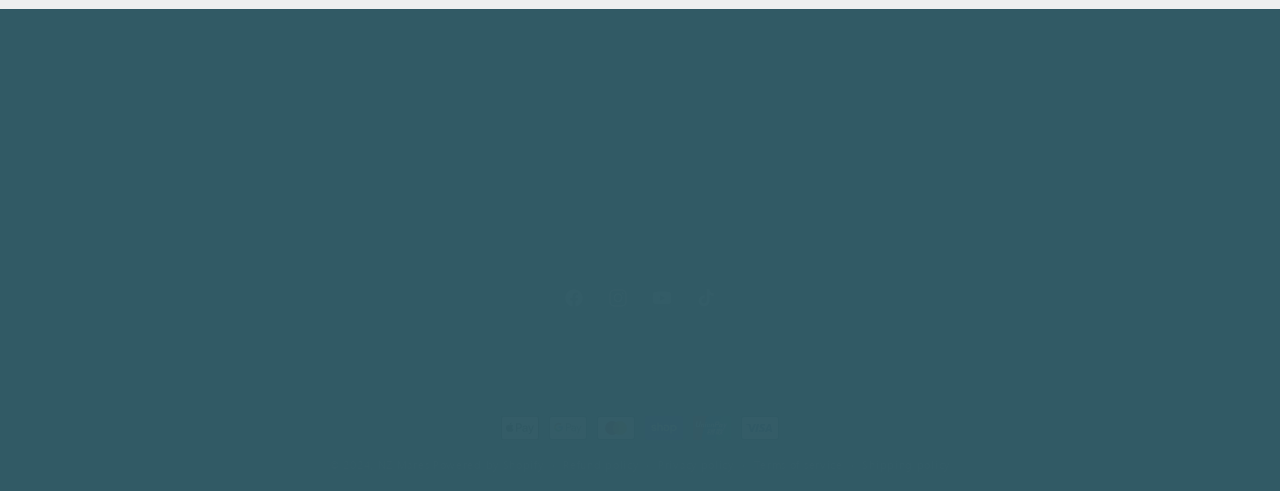Identify the bounding box coordinates of the region I need to click to complete this instruction: "Search for something".

None